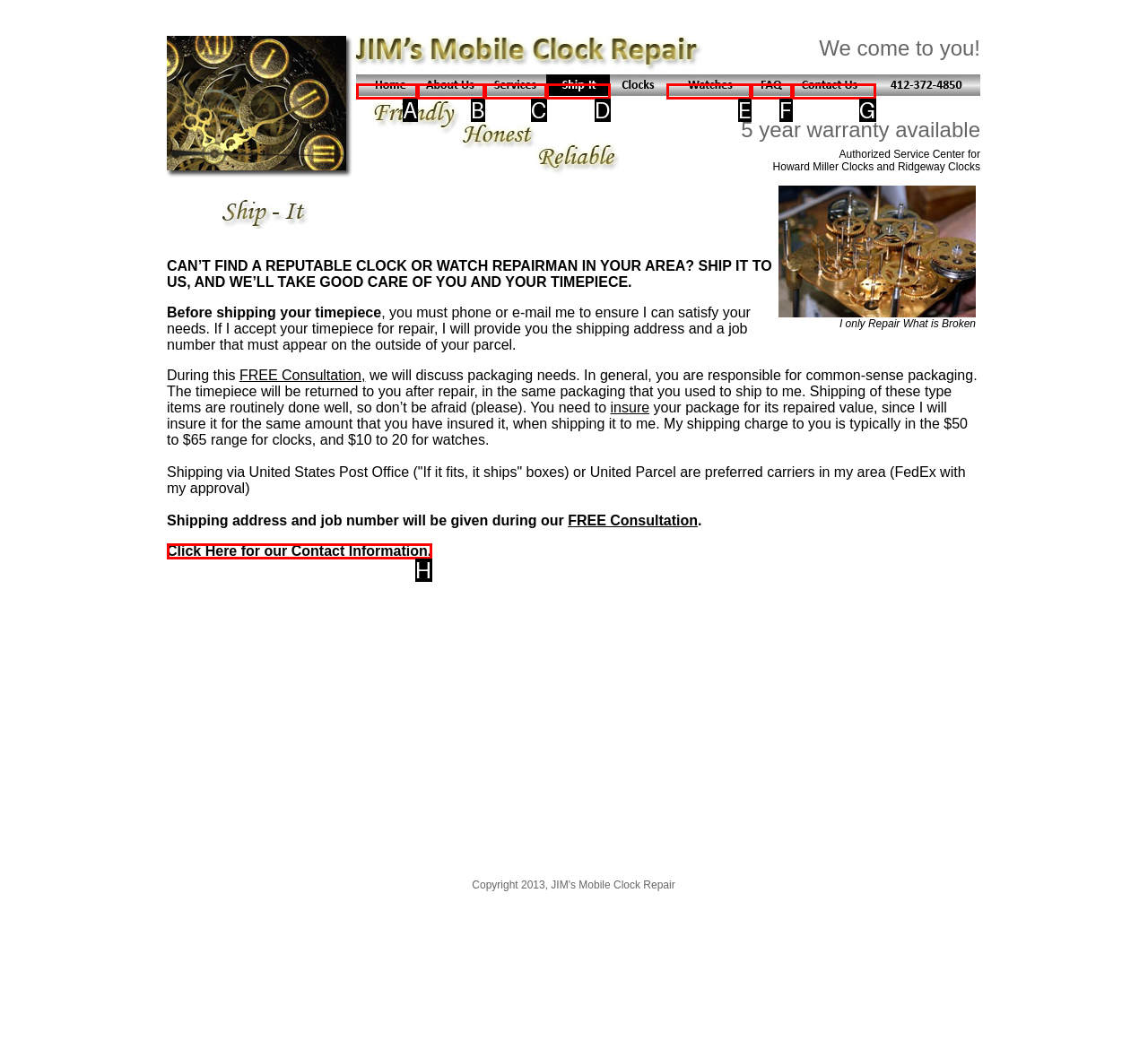Match the element description: alt="FAQ" name="Image35" to the correct HTML element. Answer with the letter of the selected option.

F